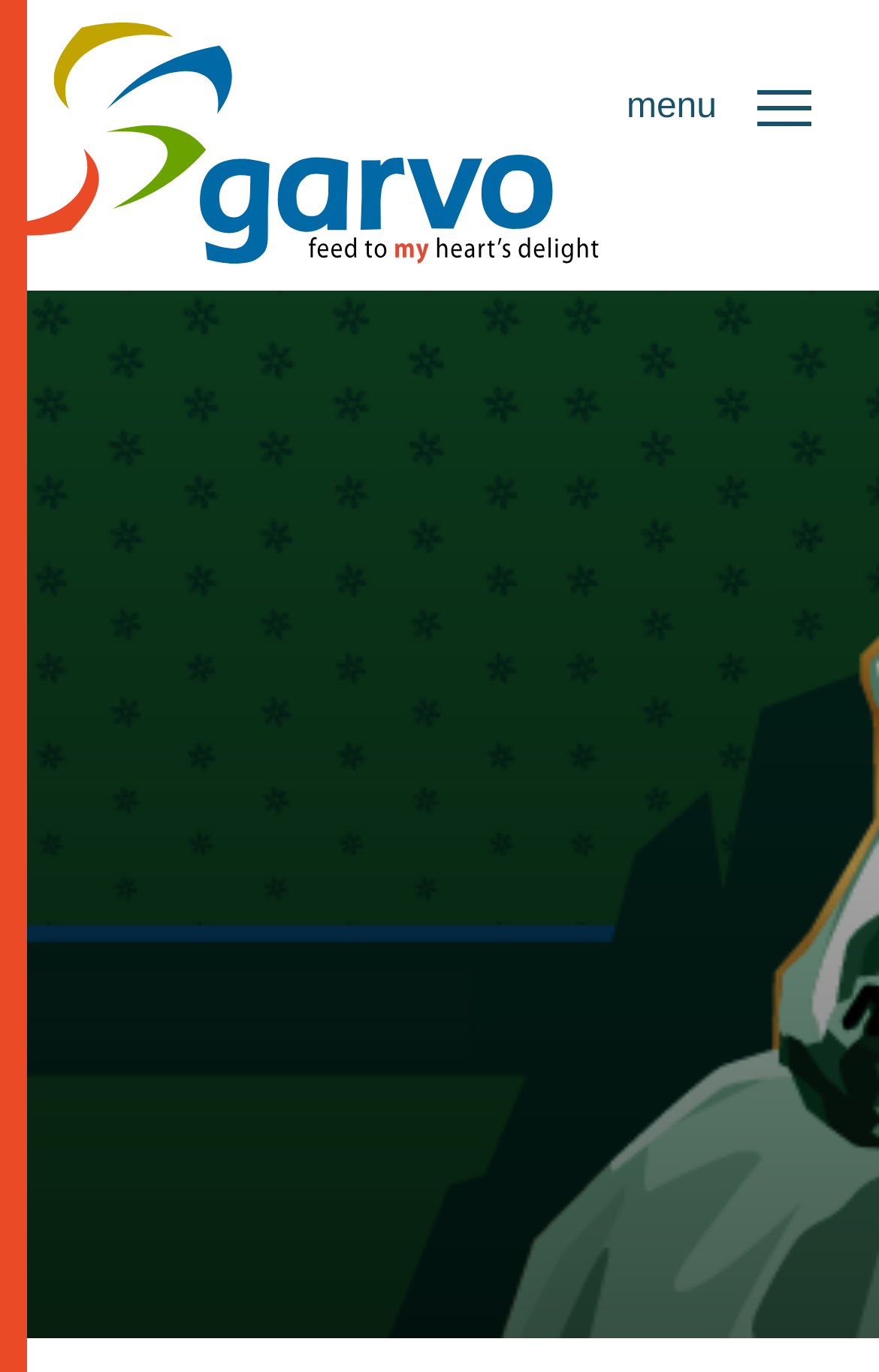Respond with a single word or phrase:
What is the purpose of the textbox?

Search